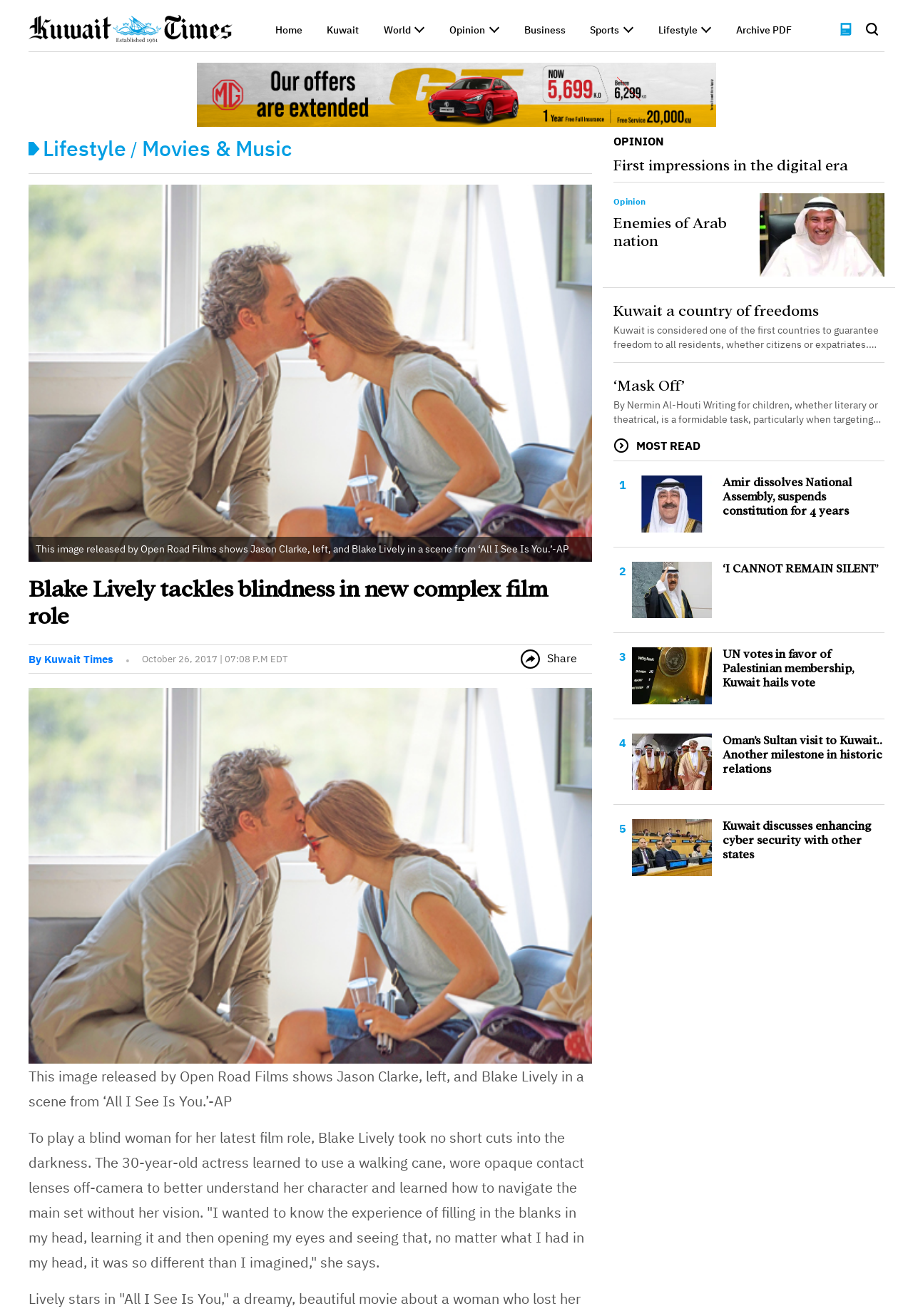What is the name of the film mentioned in the article?
Please ensure your answer is as detailed and informative as possible.

I found the name of the film by reading the article's content, which mentions 'All I See Is You' as the title of the film that Blake Lively is starring in.